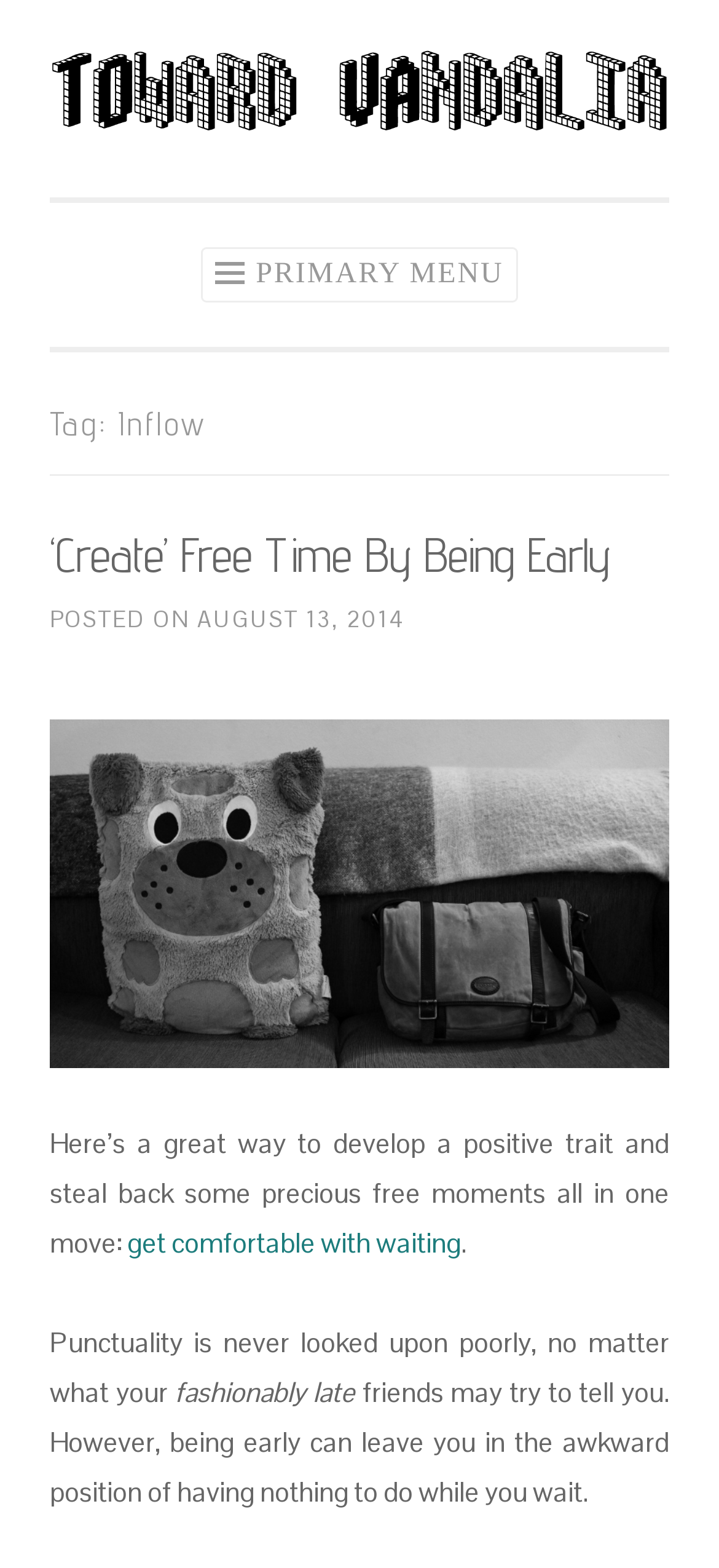From the given element description: "August 13, 2014November 6, 2014", find the bounding box for the UI element. Provide the coordinates as four float numbers between 0 and 1, in the order [left, top, right, bottom].

[0.274, 0.385, 0.564, 0.404]